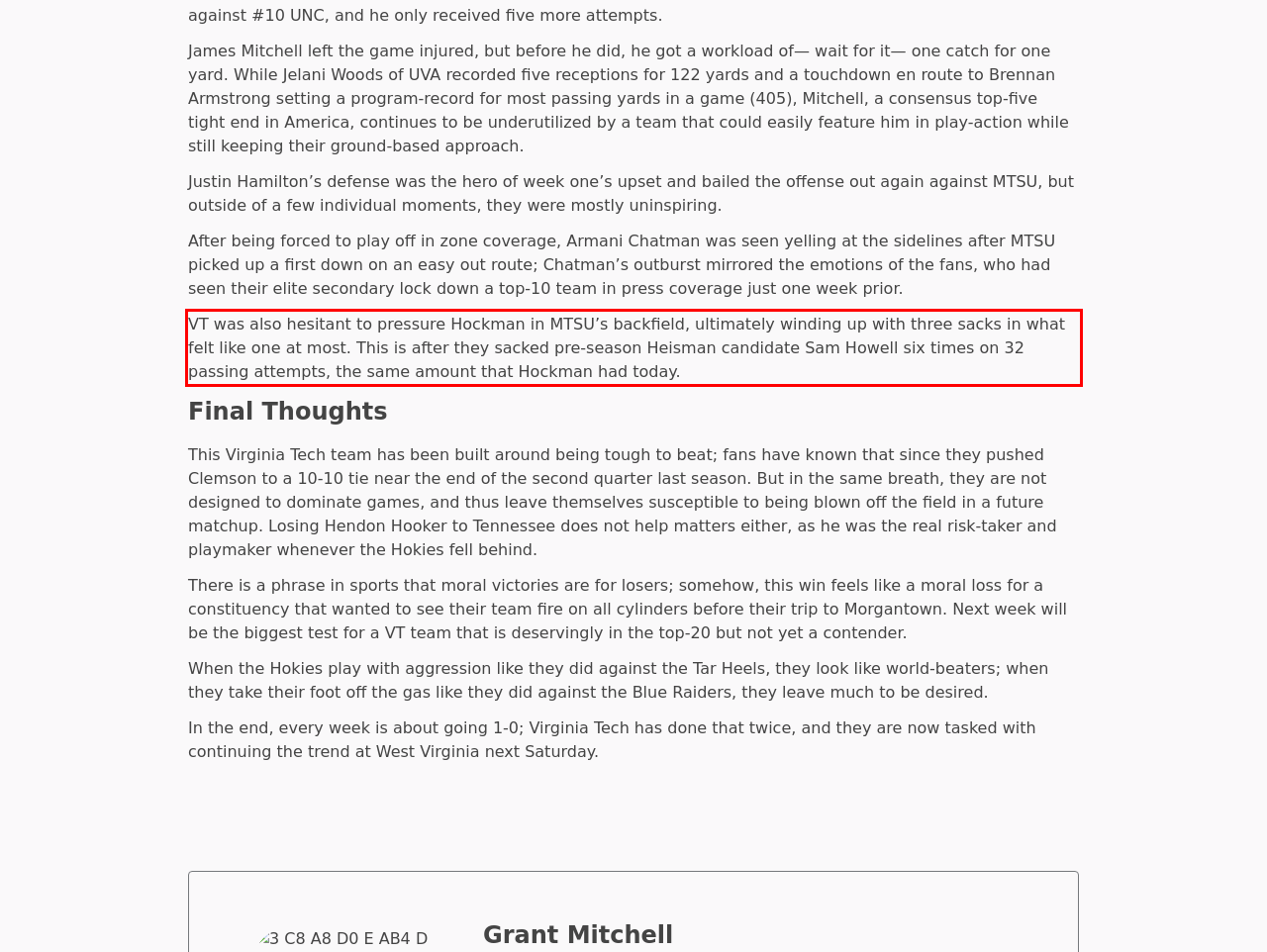Using OCR, extract the text content found within the red bounding box in the given webpage screenshot.

VT was also hesitant to pressure Hockman in MTSU’s backfield, ultimately winding up with three sacks in what felt like one at most. This is after they sacked pre-season Heisman candidate Sam Howell six times on 32 passing attempts, the same amount that Hockman had today.